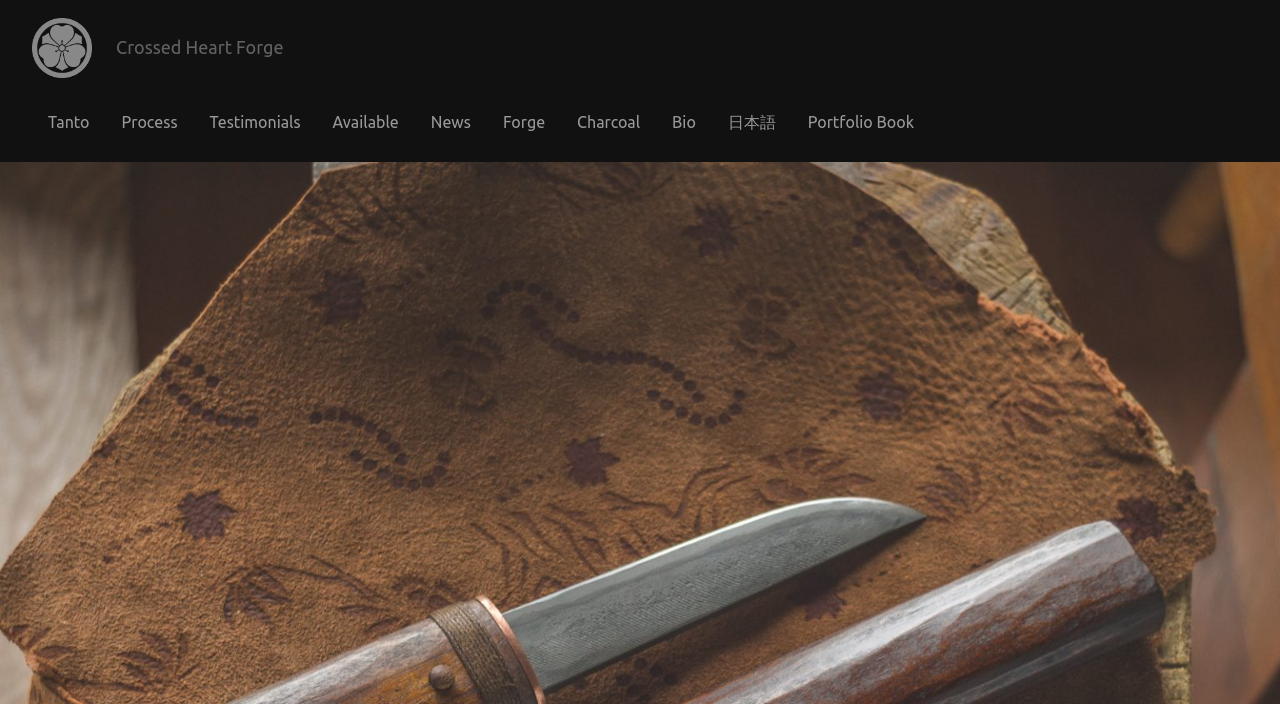Please analyze the image and provide a thorough answer to the question:
What is the name of the forge?

The name of the forge can be determined by looking at the link and image elements at the top of the webpage, which both have the text 'Crossed Heart Forge'. This suggests that the forge is the main topic of the webpage.